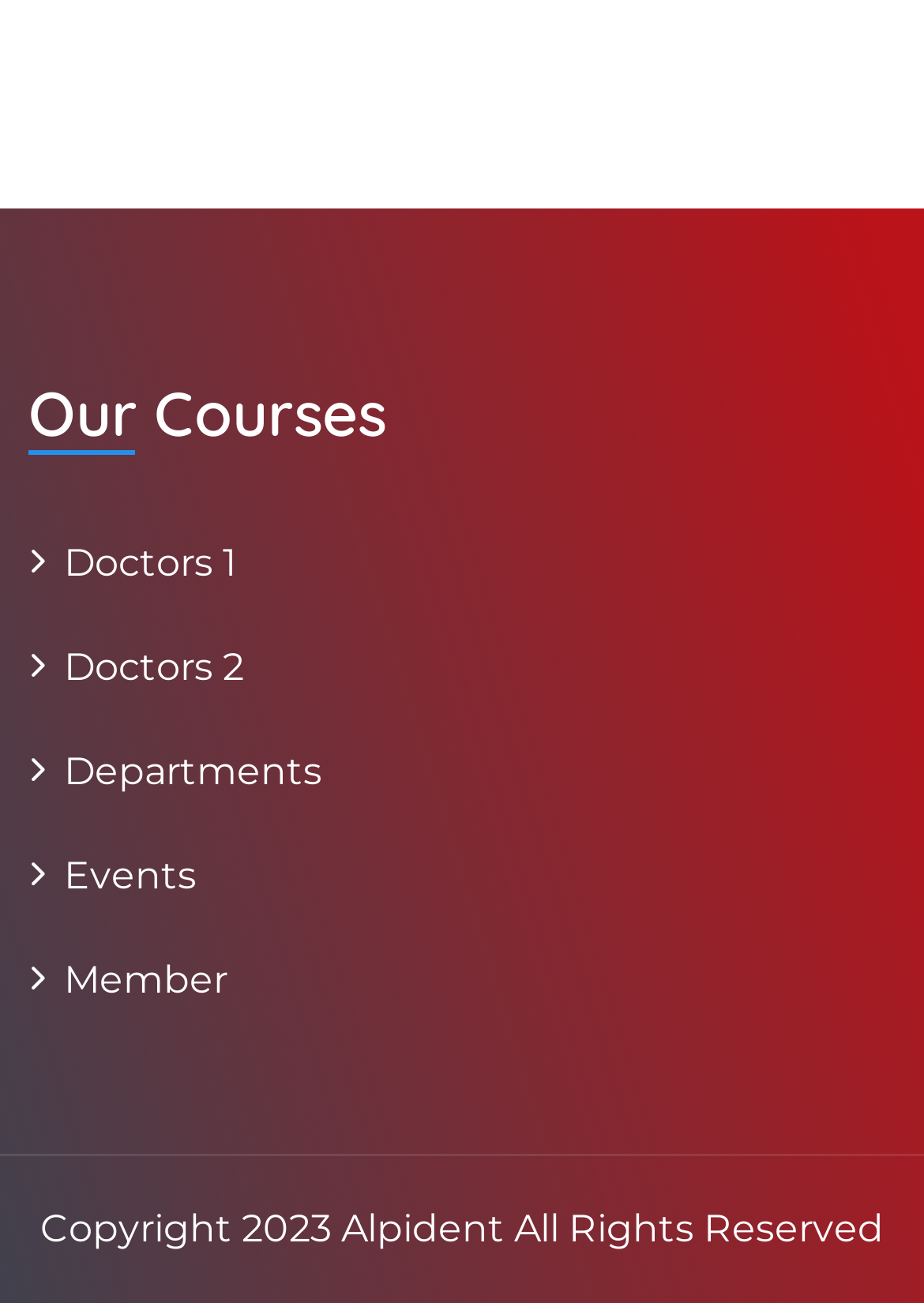What type of courses are listed on this webpage?
Using the information from the image, provide a comprehensive answer to the question.

Based on the links provided on the webpage, such as 'Doctors 1' and 'Doctors 2', it can be inferred that the courses listed on this webpage are related to doctors or medical professionals.